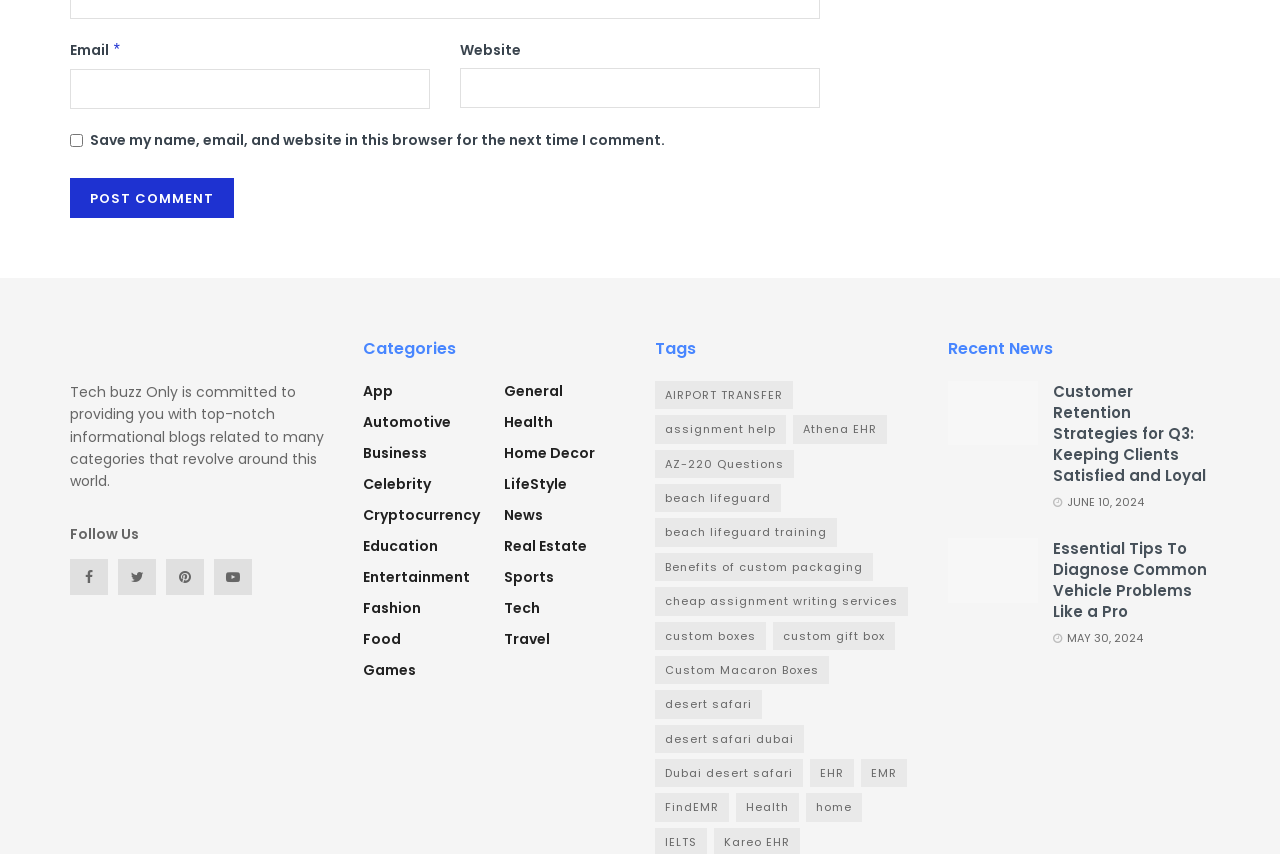Determine the bounding box coordinates for the area that needs to be clicked to fulfill this task: "Enter email address". The coordinates must be given as four float numbers between 0 and 1, i.e., [left, top, right, bottom].

[0.055, 0.081, 0.336, 0.128]